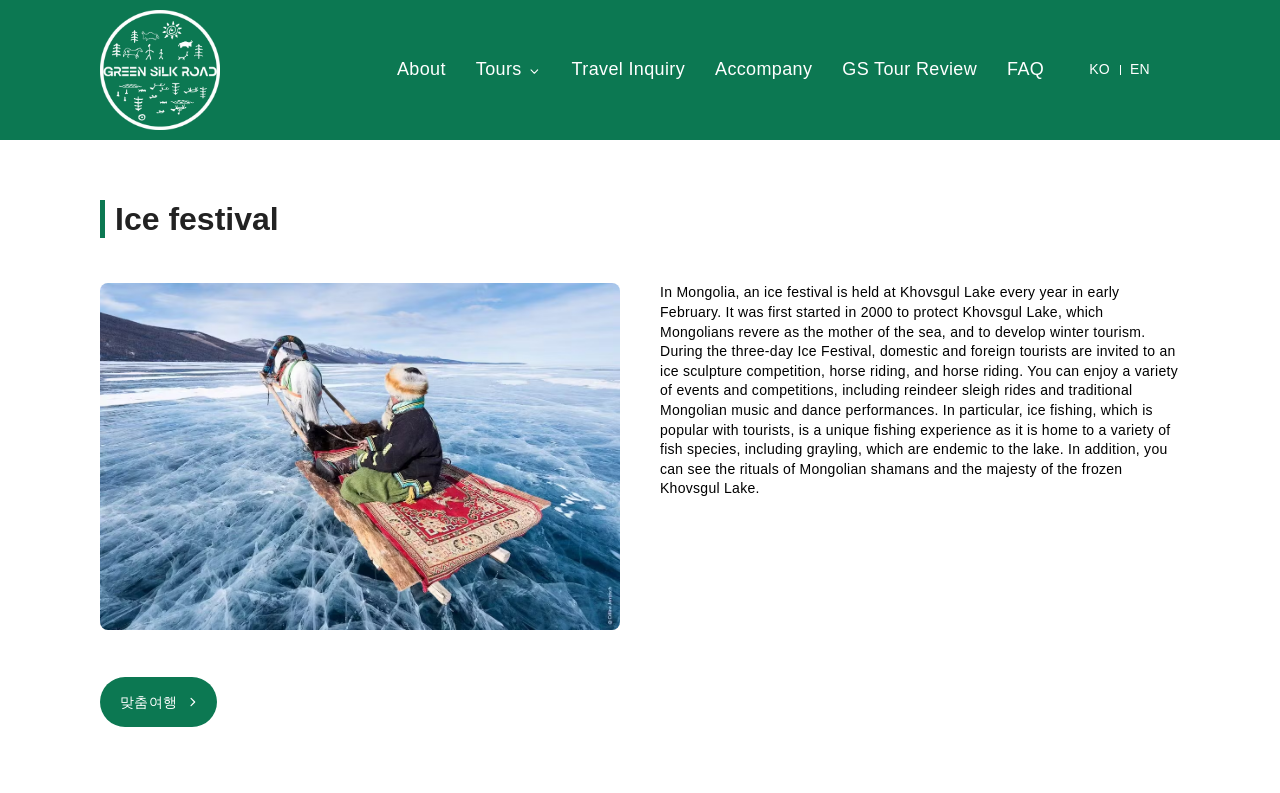Please find the bounding box coordinates of the element that you should click to achieve the following instruction: "Click the 'About' link". The coordinates should be presented as four float numbers between 0 and 1: [left, top, right, bottom].

[0.298, 0.0, 0.36, 0.177]